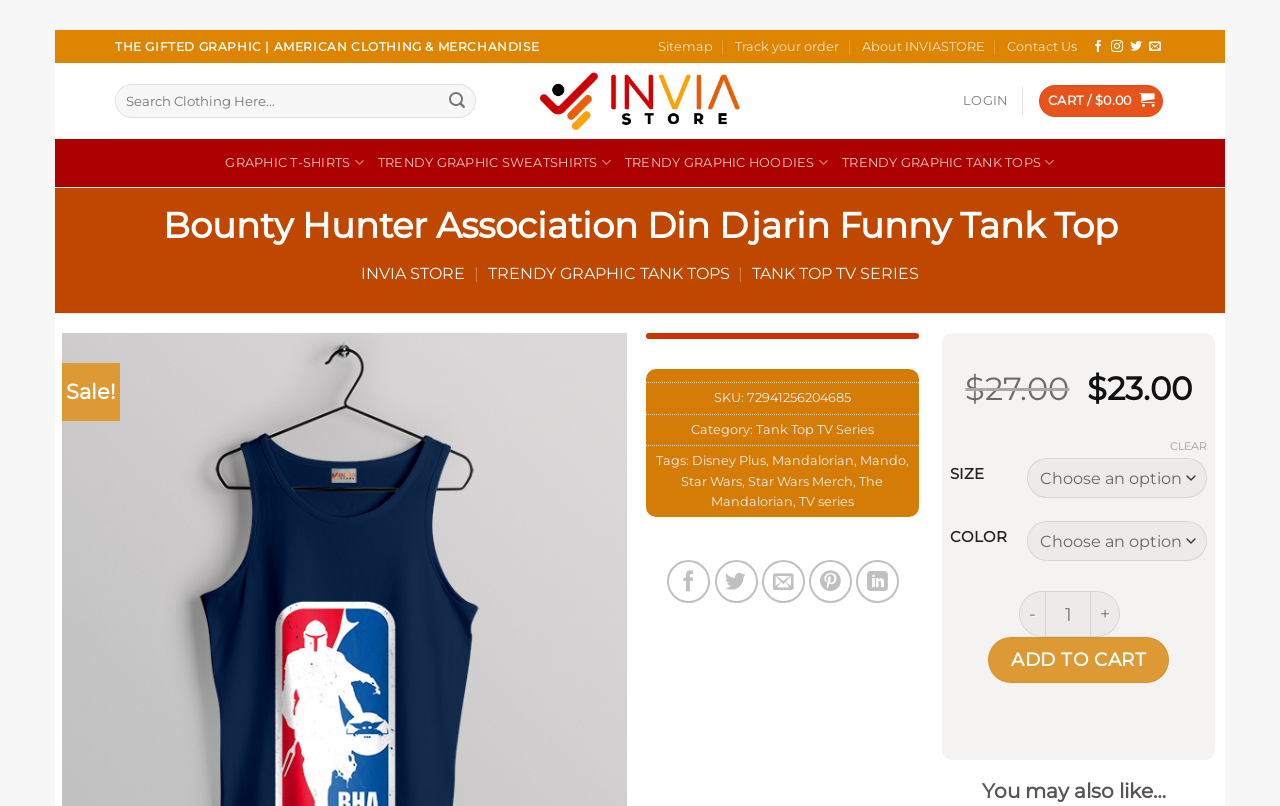Identify and provide the main heading of the webpage.

Bounty Hunter Association Din Djarin Funny Tank Top